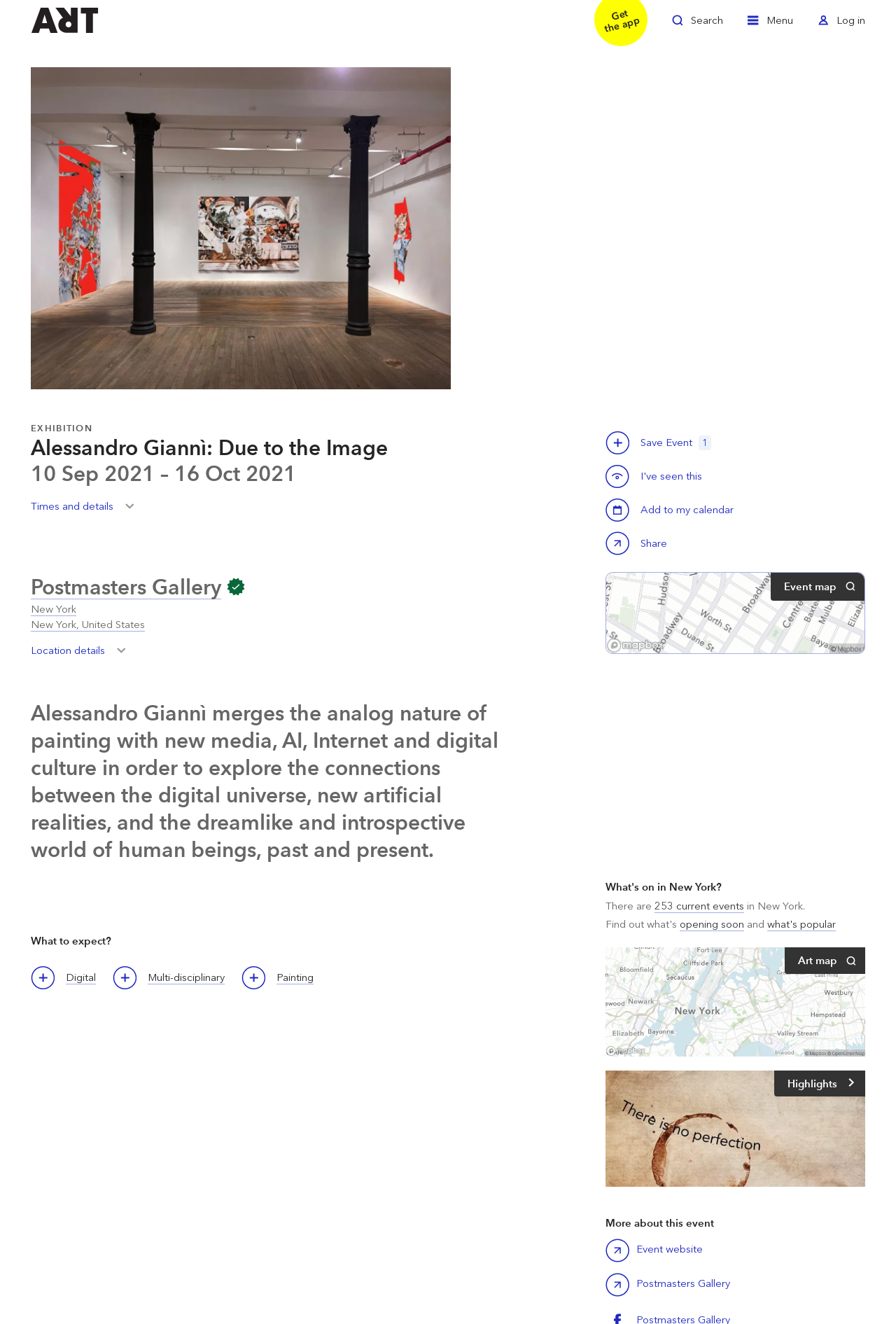Identify the main title of the webpage and generate its text content.

Alessandro Giannì: Due to the Image